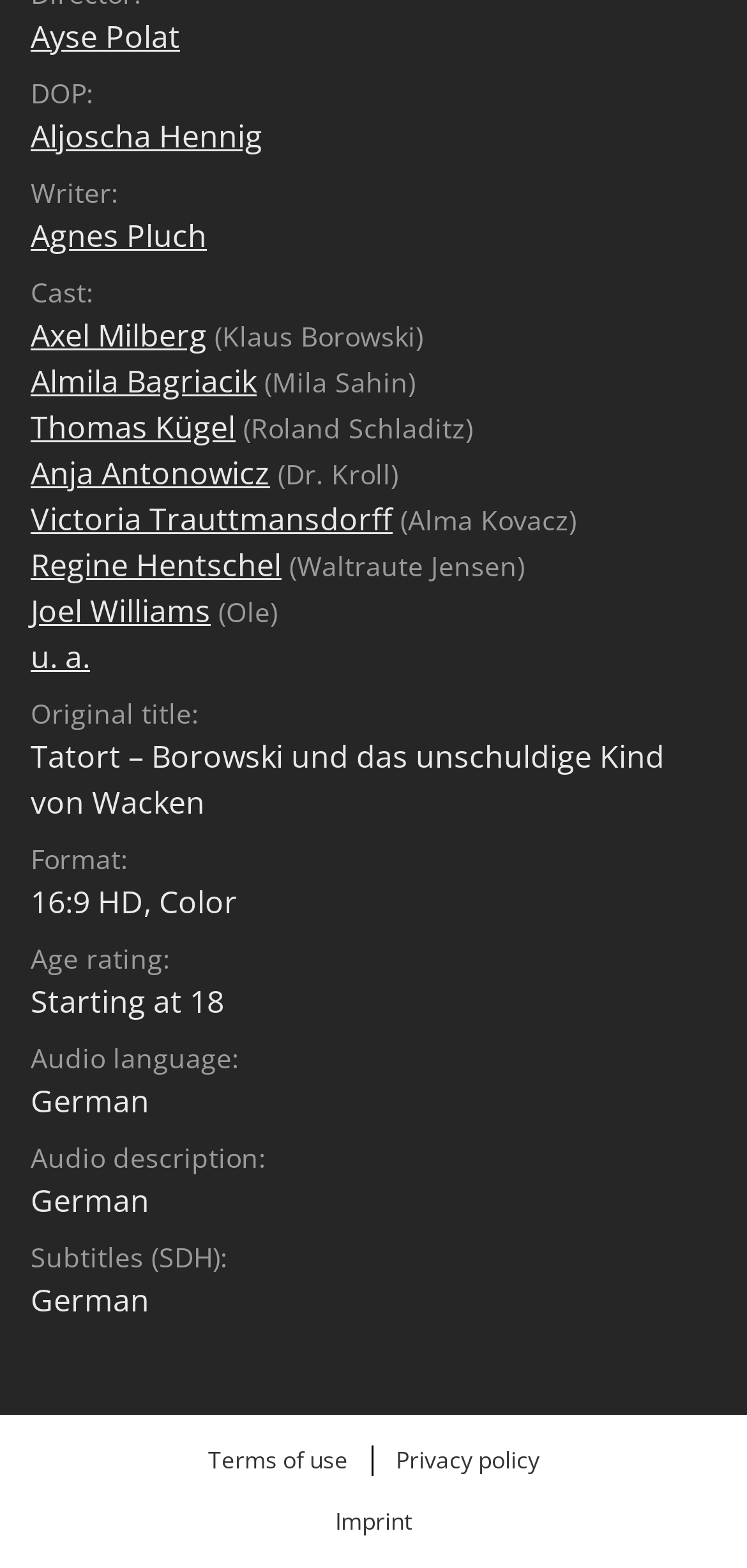Respond with a single word or phrase to the following question:
Who is the writer of the movie?

Aljoscha Hennig